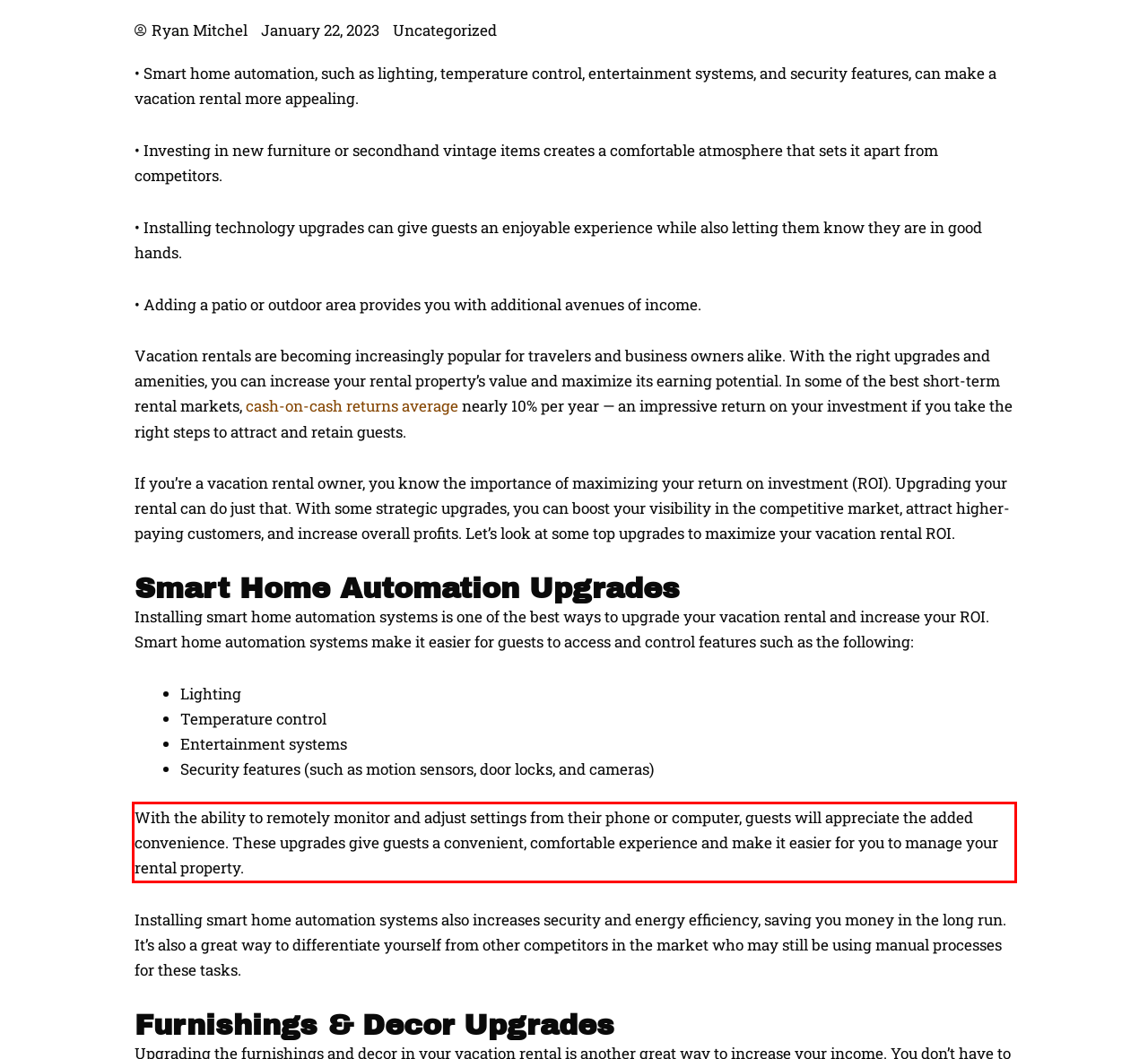Your task is to recognize and extract the text content from the UI element enclosed in the red bounding box on the webpage screenshot.

With the ability to remotely monitor and adjust settings from their phone or computer, guests will appreciate the added convenience. These upgrades give guests a convenient, comfortable experience and make it easier for you to manage your rental property.